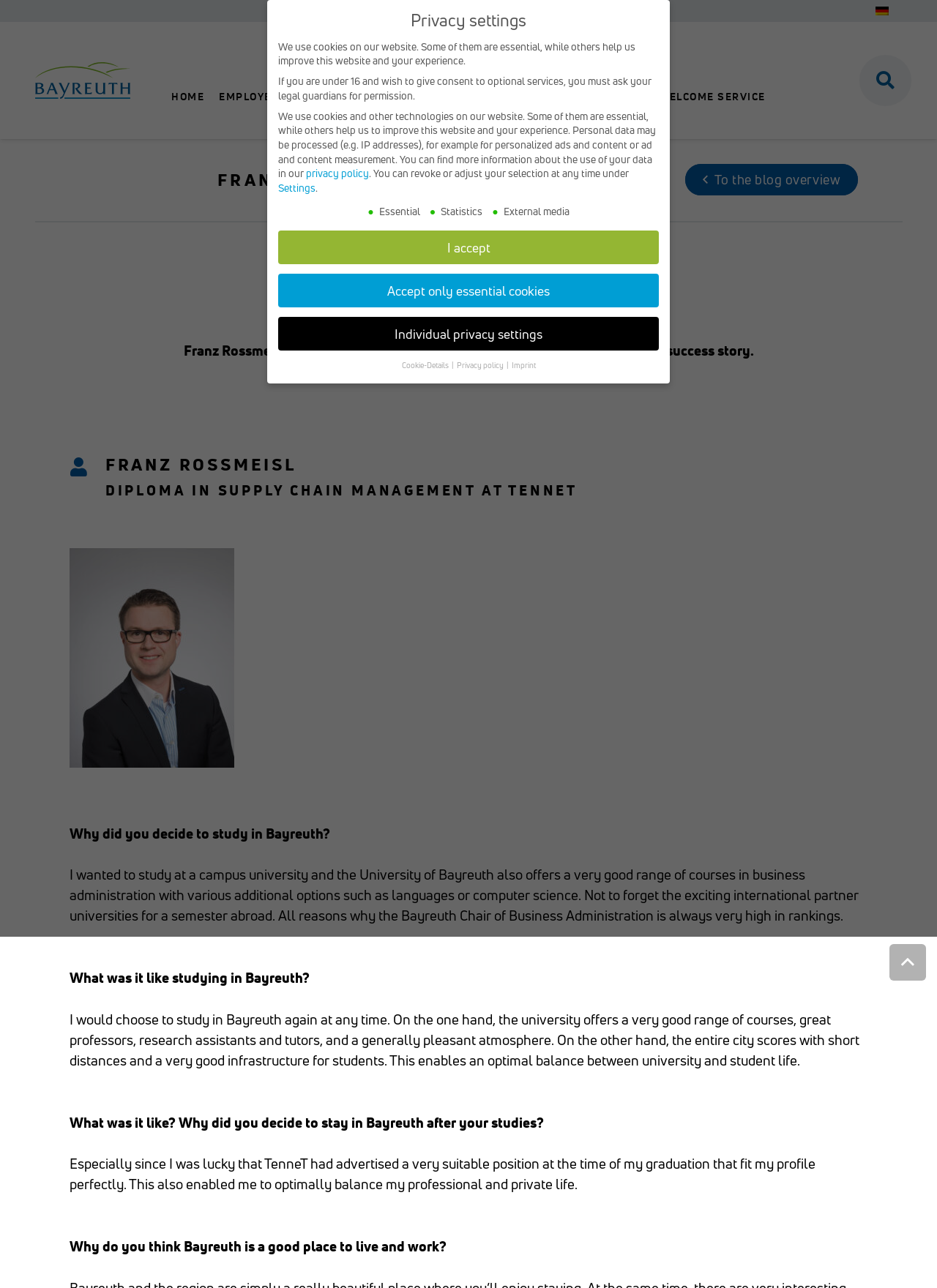Please predict the bounding box coordinates of the element's region where a click is necessary to complete the following instruction: "View Franz Rossmeisl's blog overview". The coordinates should be represented by four float numbers between 0 and 1, i.e., [left, top, right, bottom].

[0.732, 0.127, 0.915, 0.152]